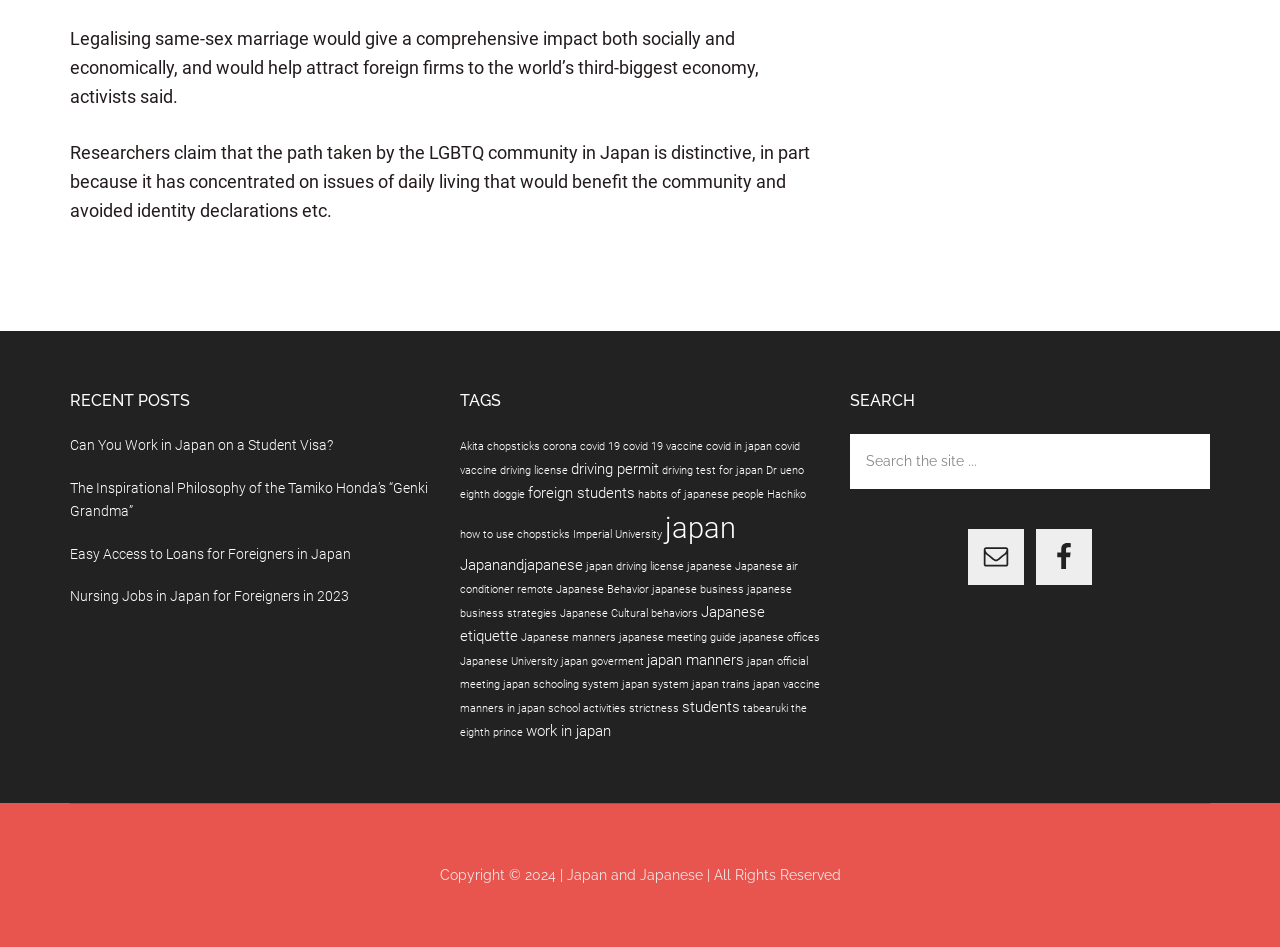How many items are tagged with 'japan'?
Answer with a single word or phrase by referring to the visual content.

12 items